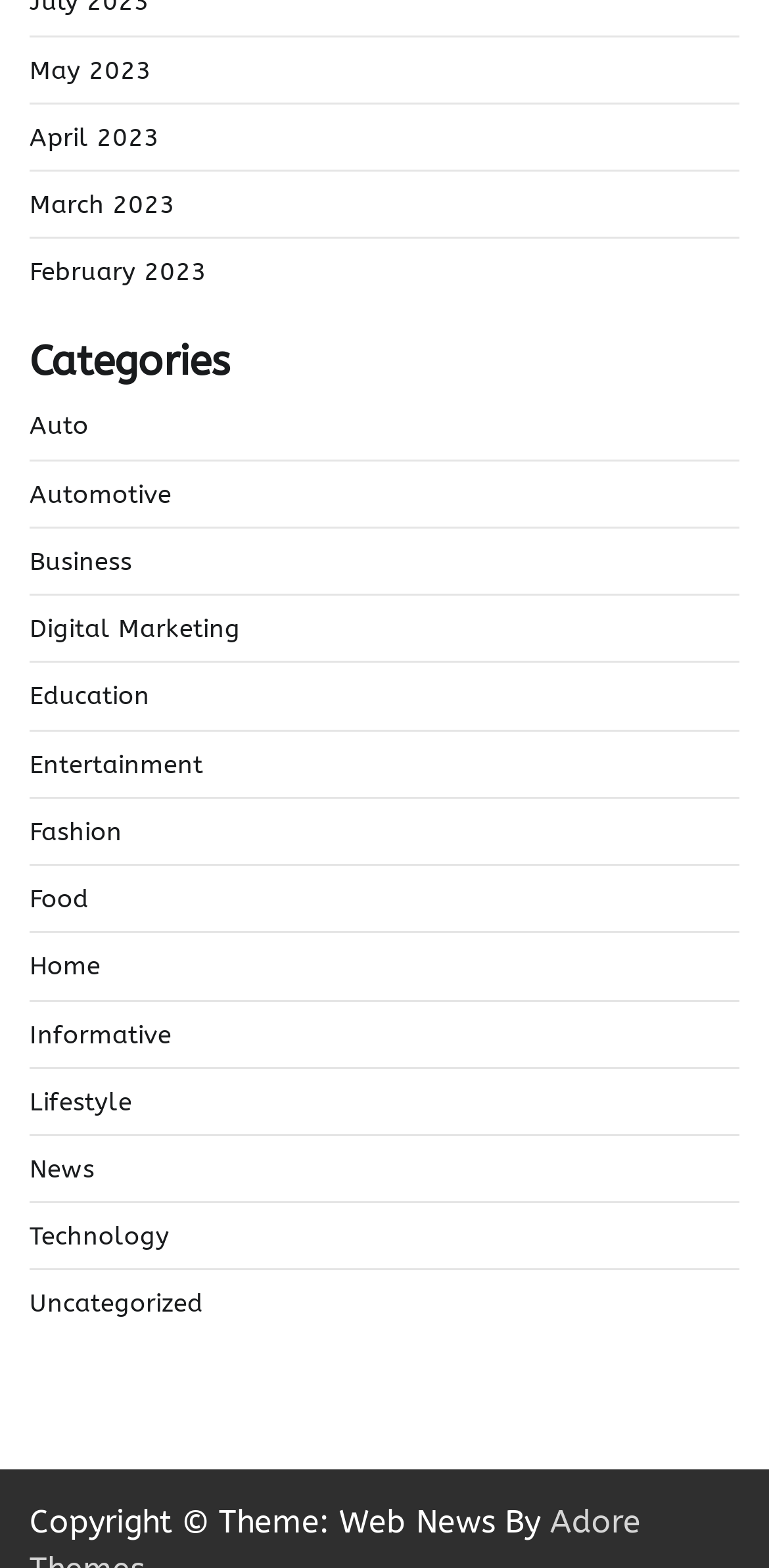Please identify the bounding box coordinates of the element's region that needs to be clicked to fulfill the following instruction: "Read news from the Technology section". The bounding box coordinates should consist of four float numbers between 0 and 1, i.e., [left, top, right, bottom].

[0.038, 0.779, 0.221, 0.798]